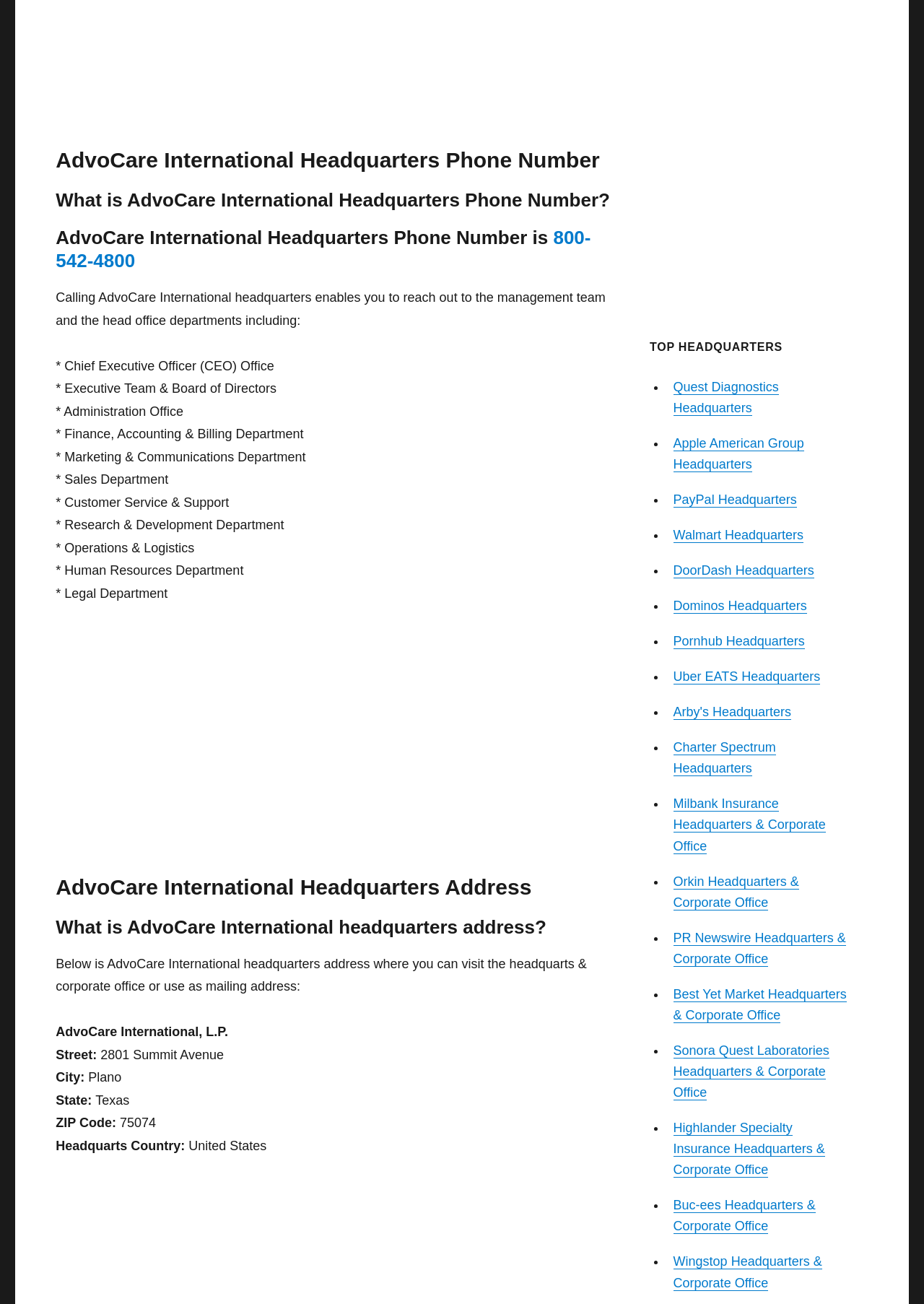Could you specify the bounding box coordinates for the clickable section to complete the following instruction: "Click the link to review the book 'The Inventors of Tradition II'"?

None